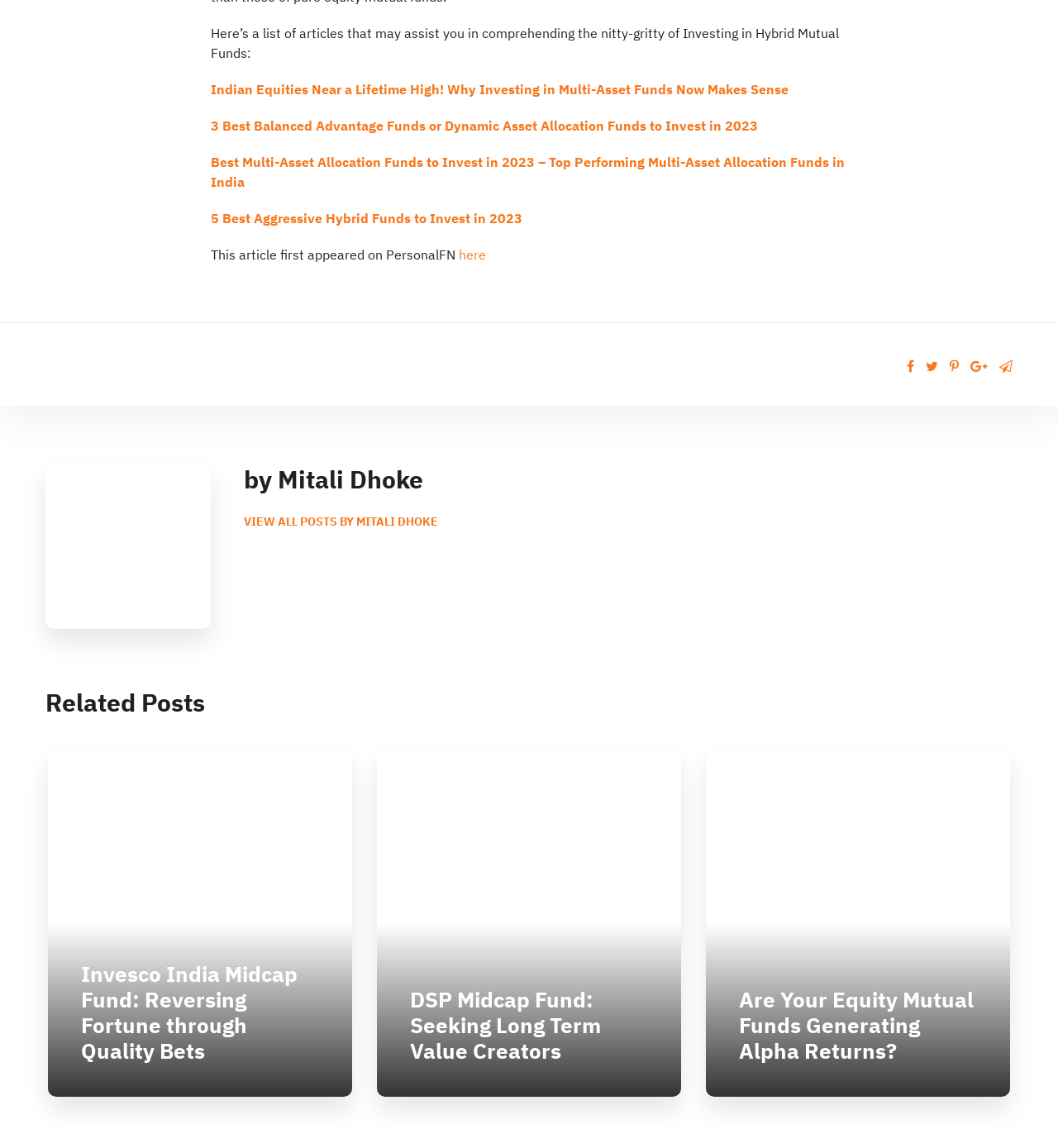Please locate the bounding box coordinates for the element that should be clicked to achieve the following instruction: "Read article about Best Multi-Asset Allocation Funds". Ensure the coordinates are given as four float numbers between 0 and 1, i.e., [left, top, right, bottom].

[0.199, 0.134, 0.798, 0.165]